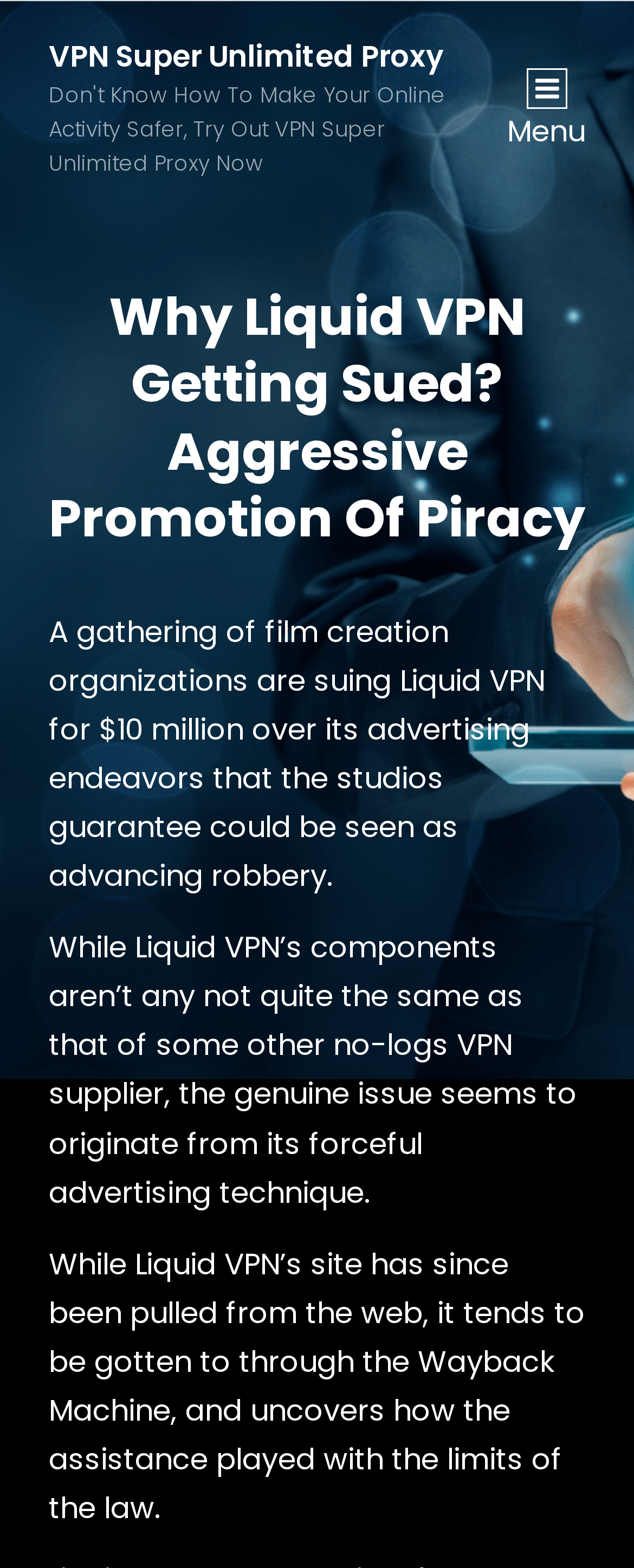Describe all significant elements and features of the webpage.

The webpage is about a news article discussing a lawsuit against Liquid VPN. At the top-left of the page, there is a link labeled "VPN Super Unlimited Proxy". On the top-right, there is a button labeled "Menu" that is not expanded. 

Below the menu button, there is a header section that spans most of the page's width. Within this section, there is a heading that reads "Why Liquid VPN Getting Sued? Aggressive Promotion Of Piracy", which is the title of the article. 

Under the header section, there are three paragraphs of text. The first paragraph explains that a group of movie production companies are suing Liquid VPN for $10 million over its marketing efforts that could be perceived as promoting piracy. The second paragraph describes the issue with Liquid VPN's aggressive advertising technique, which seems to be the main problem. The third paragraph mentions that Liquid VPN's website has been taken down, but it can still be accessed through the Wayback Machine, revealing how the service pushed the limits of the law.